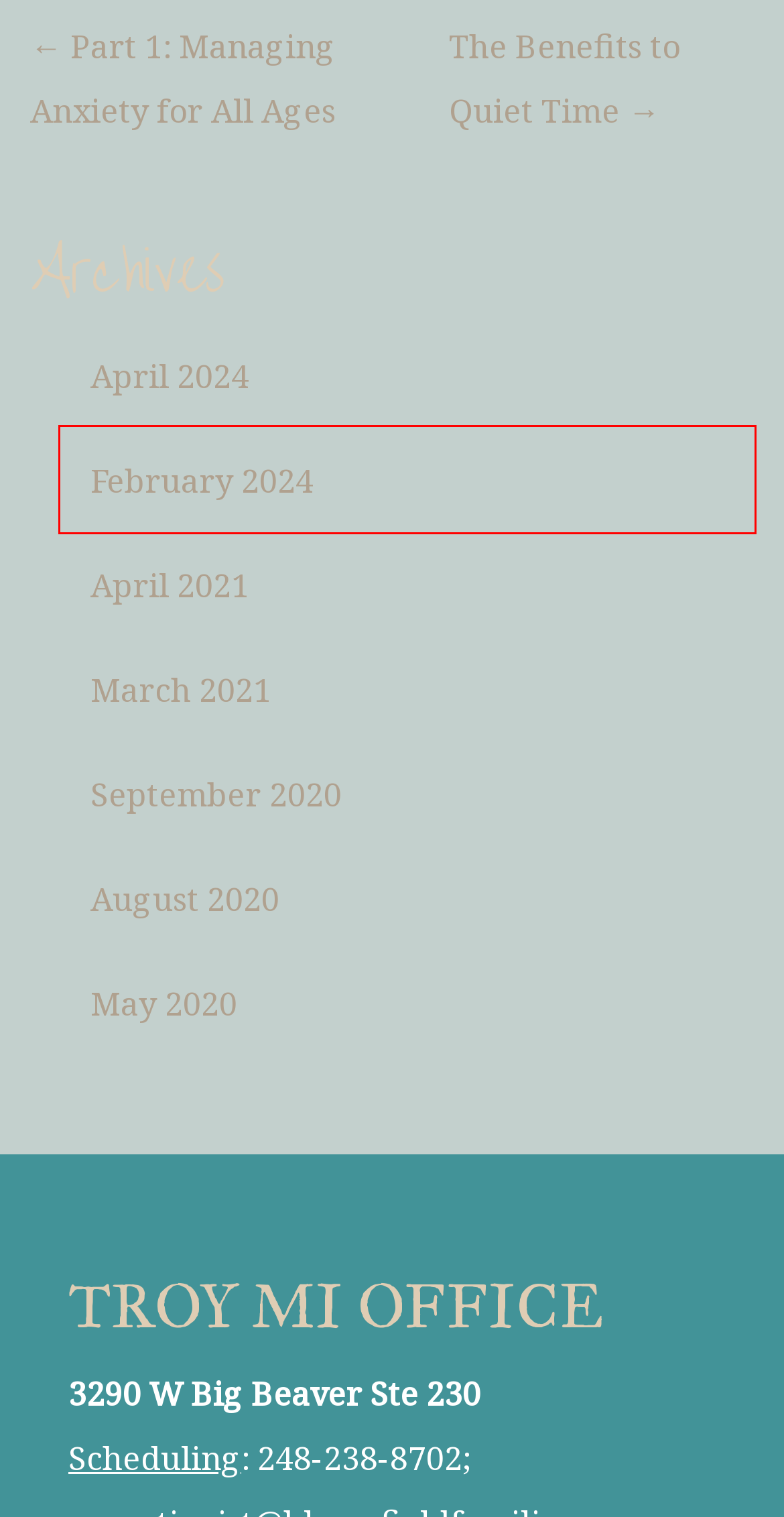You’re provided with a screenshot of a webpage that has a red bounding box around an element. Choose the best matching webpage description for the new page after clicking the element in the red box. The options are:
A. April 2021 | Bloomfield Child & Family Counseling
B. The Benefits to Quiet Time | Bloomfield Child & Family Counseling
C. August 2020 | Bloomfield Child & Family Counseling
D. Part 1: Managing Anxiety for All Ages | Bloomfield Child & Family Counseling
E. September 2020 | Bloomfield Child & Family Counseling
F. February 2024 | Bloomfield Child & Family Counseling
G. May 2020 | Bloomfield Child & Family Counseling
H. March 2021 | Bloomfield Child & Family Counseling

F